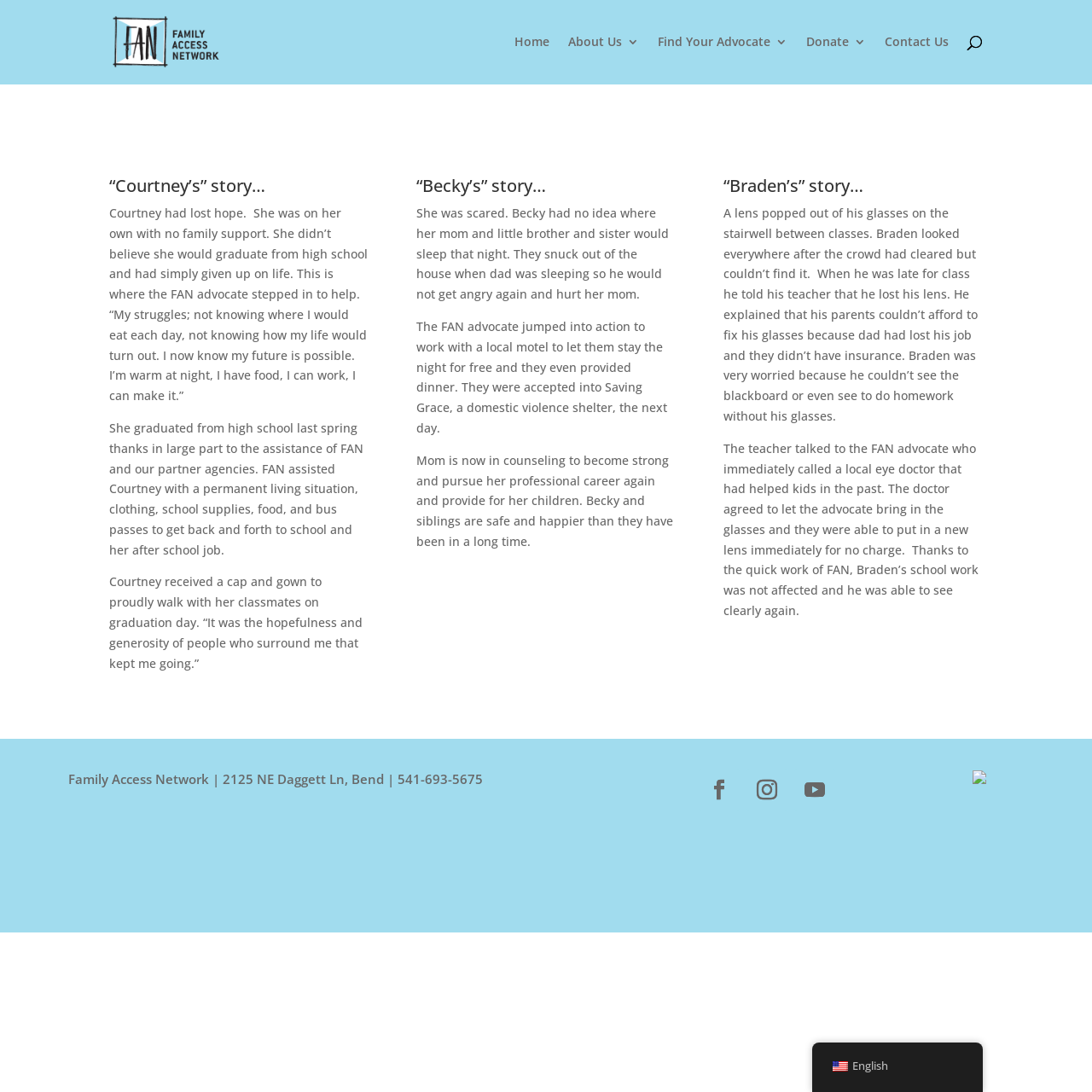Give a one-word or short phrase answer to the question: 
What is the phone number of the Family Access Network?

541-693-5675